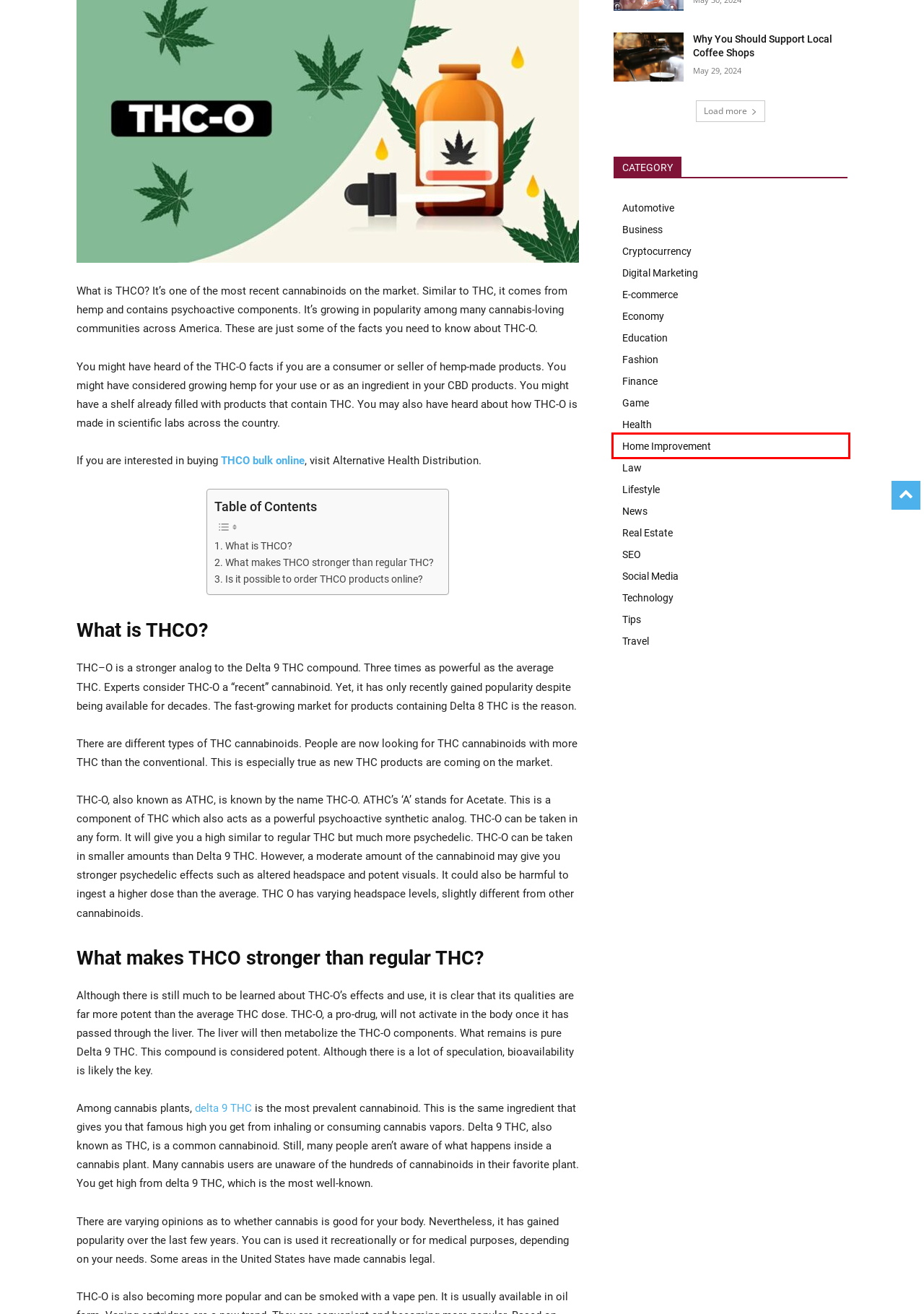Examine the screenshot of a webpage with a red bounding box around a UI element. Select the most accurate webpage description that corresponds to the new page after clicking the highlighted element. Here are the choices:
A. Should You Consider Quitting Delta 9 THC?
B. Cryptocurrency - Spare Business
C. Automotive - Spare Business
D. Why You Should Support Local Coffee Shops
E. Home Improvement - Spare Business
F. Buy THC-O Products in Bulk Online | Best THCO Products | AHDist
G. Fashion - Spare Business
H. Lifestyle - Spare Business

E